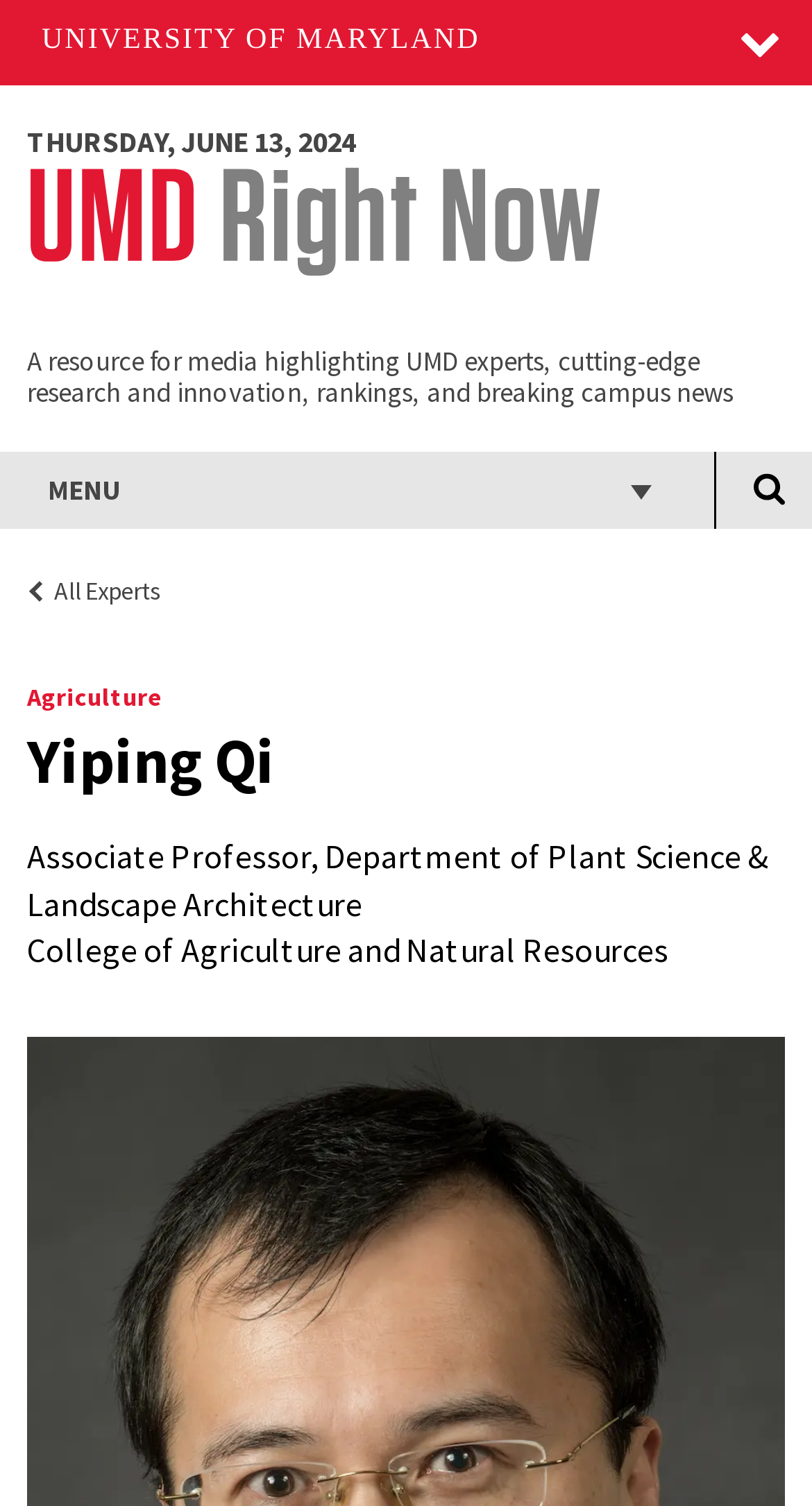Locate the bounding box coordinates of the clickable region to complete the following instruction: "Toggle the mobile menu."

[0.872, 0.001, 1.0, 0.056]